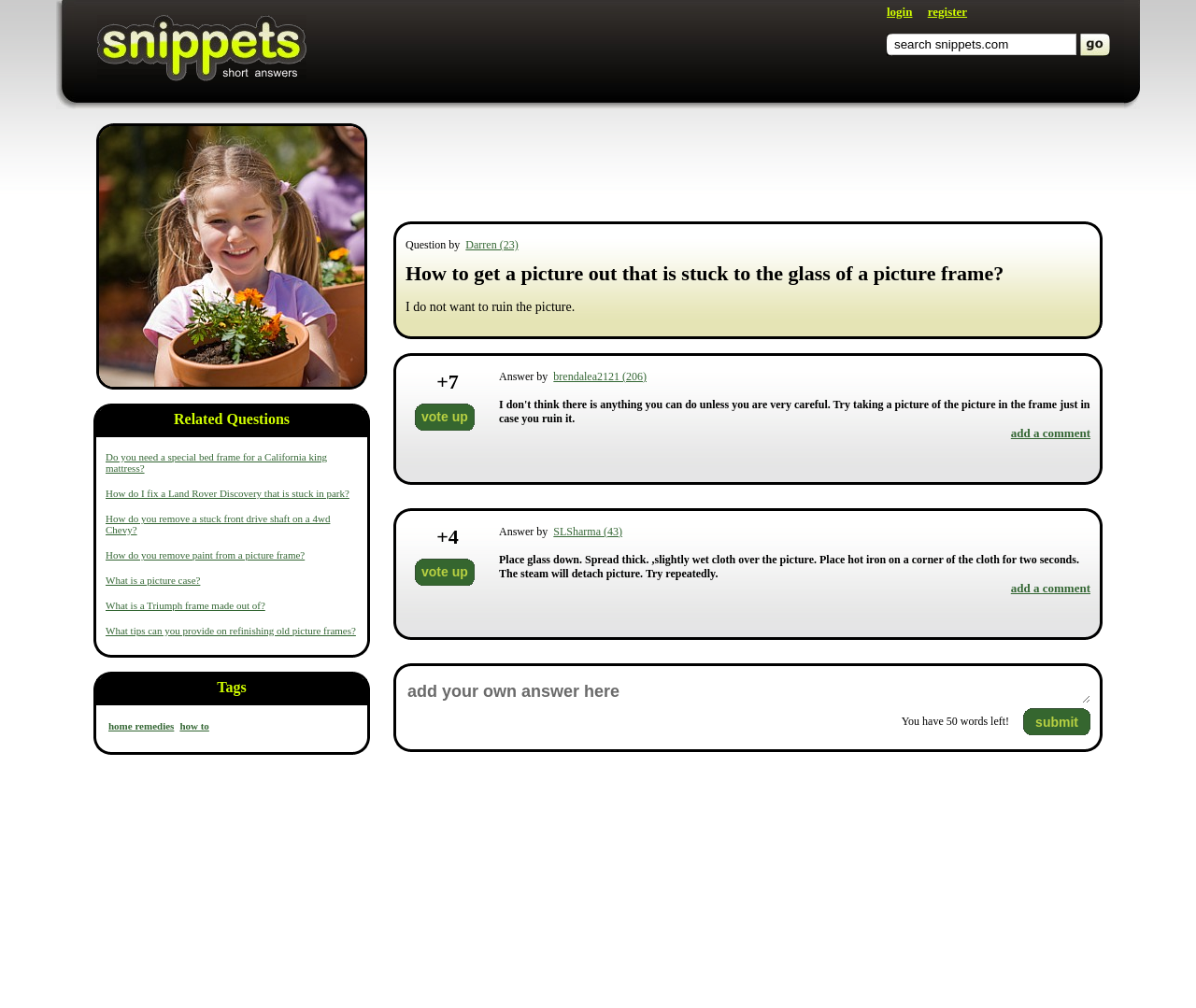Point out the bounding box coordinates of the section to click in order to follow this instruction: "login".

[0.741, 0.005, 0.763, 0.019]